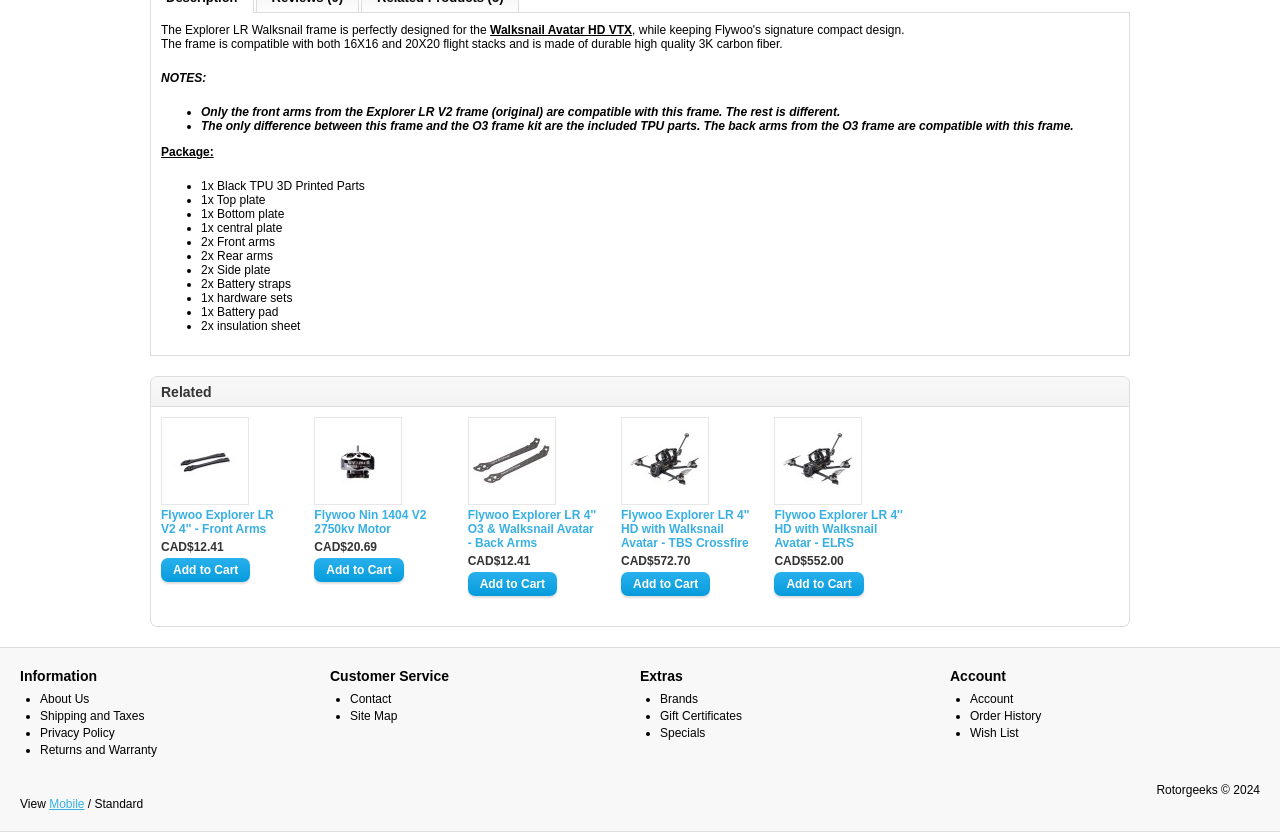Find the bounding box coordinates for the element described here: "Mobile".

[0.038, 0.958, 0.066, 0.975]